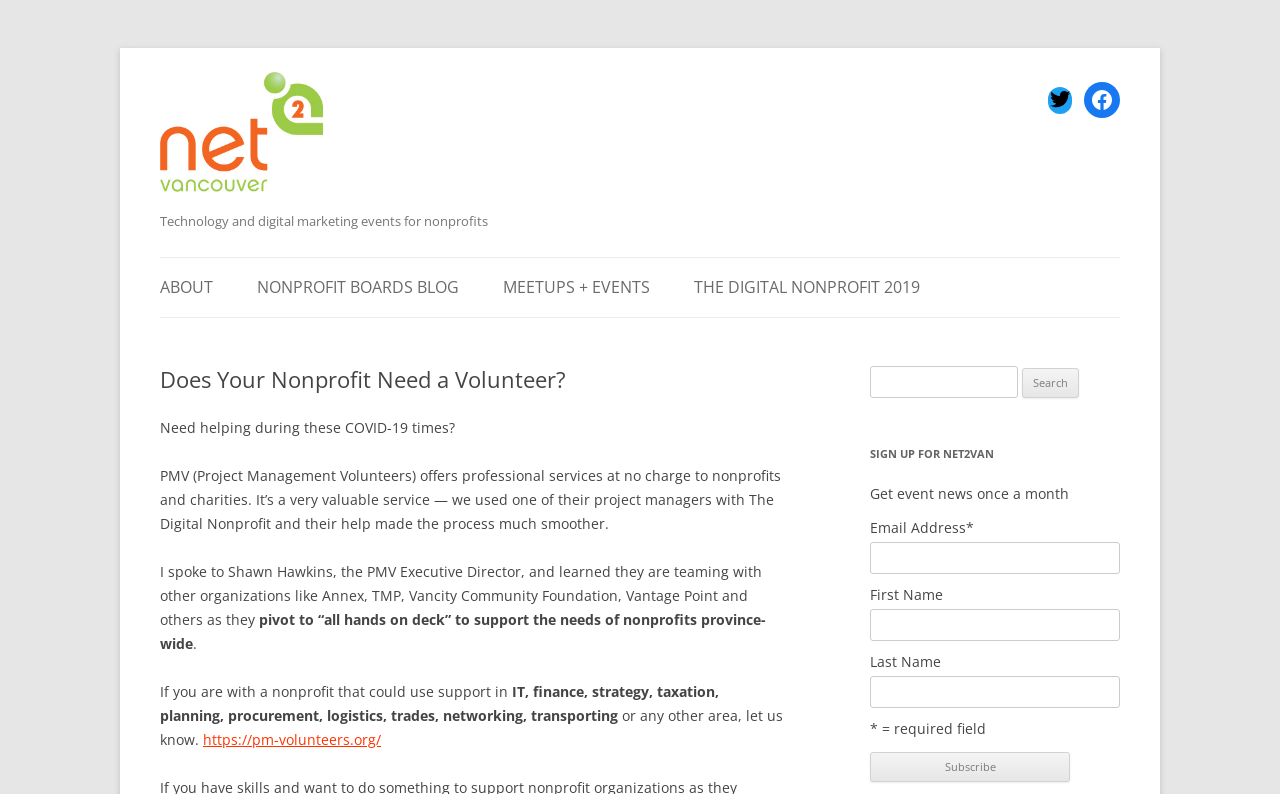Extract the bounding box for the UI element that matches this description: "name="mc_signup_submit" value="Subscribe"".

[0.68, 0.948, 0.836, 0.985]